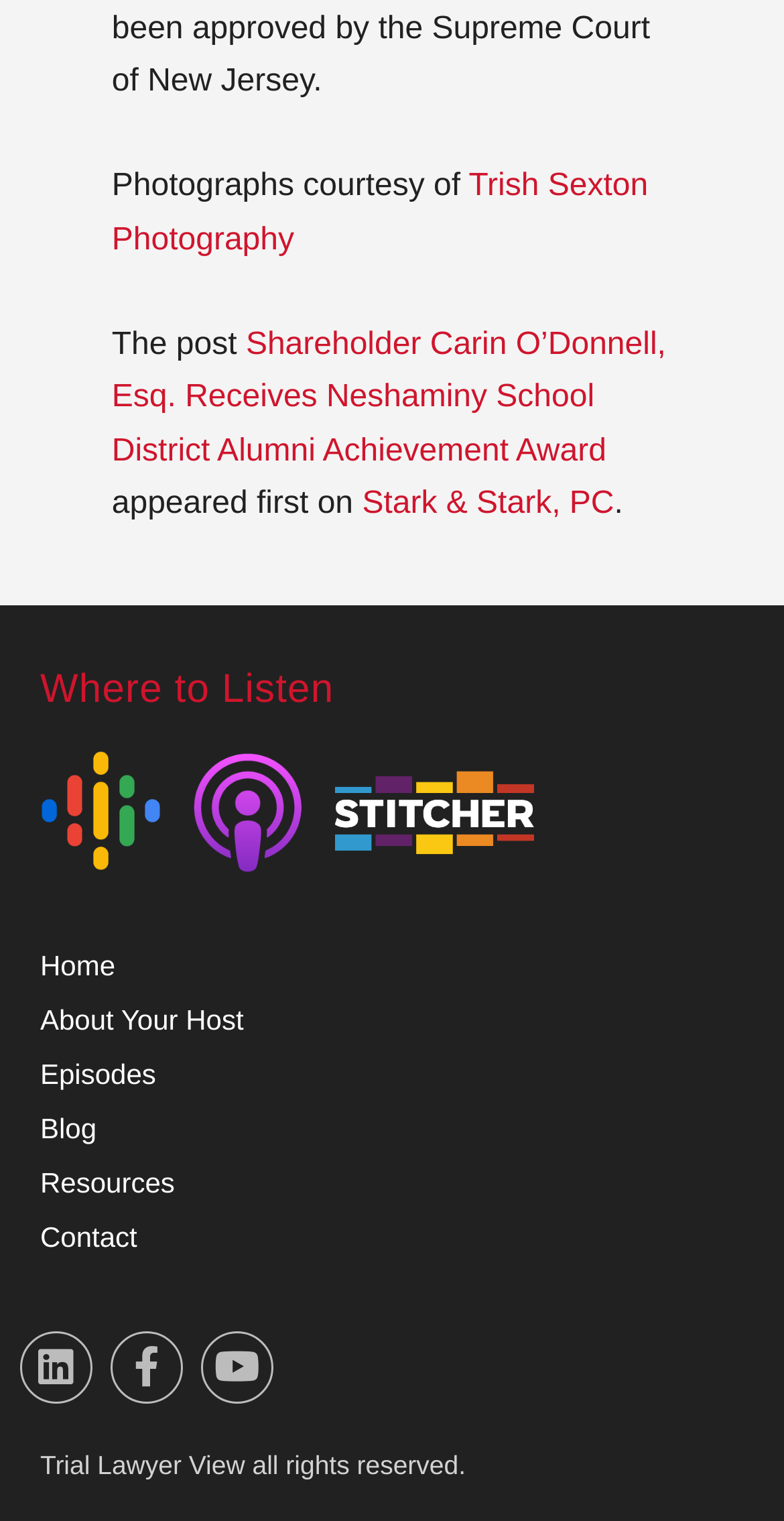Please identify the bounding box coordinates of the area that needs to be clicked to fulfill the following instruction: "Read the blog."

[0.051, 0.731, 0.123, 0.752]